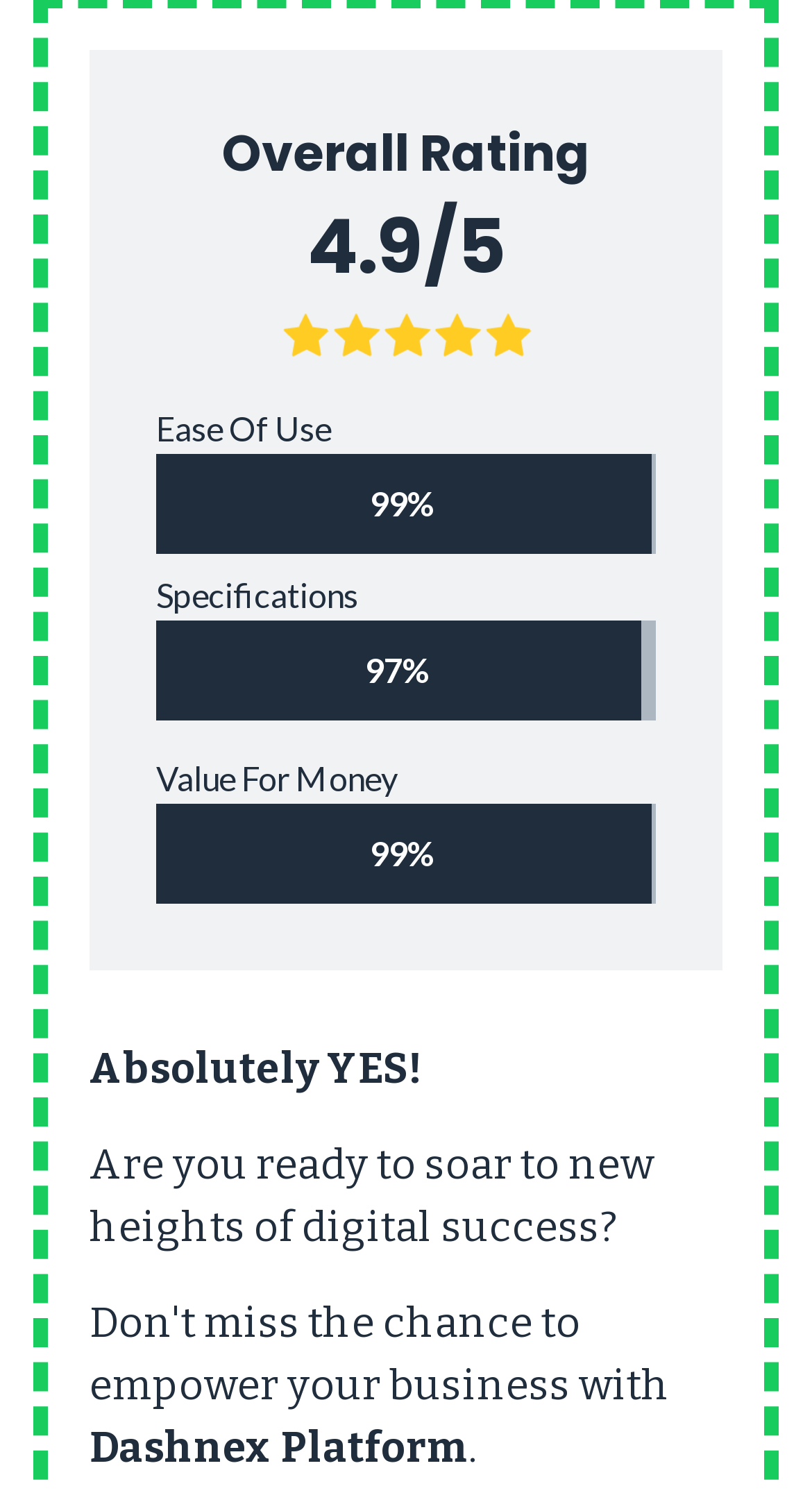Please give a succinct answer to the question in one word or phrase:
What is the tone of the webpage?

Encouraging